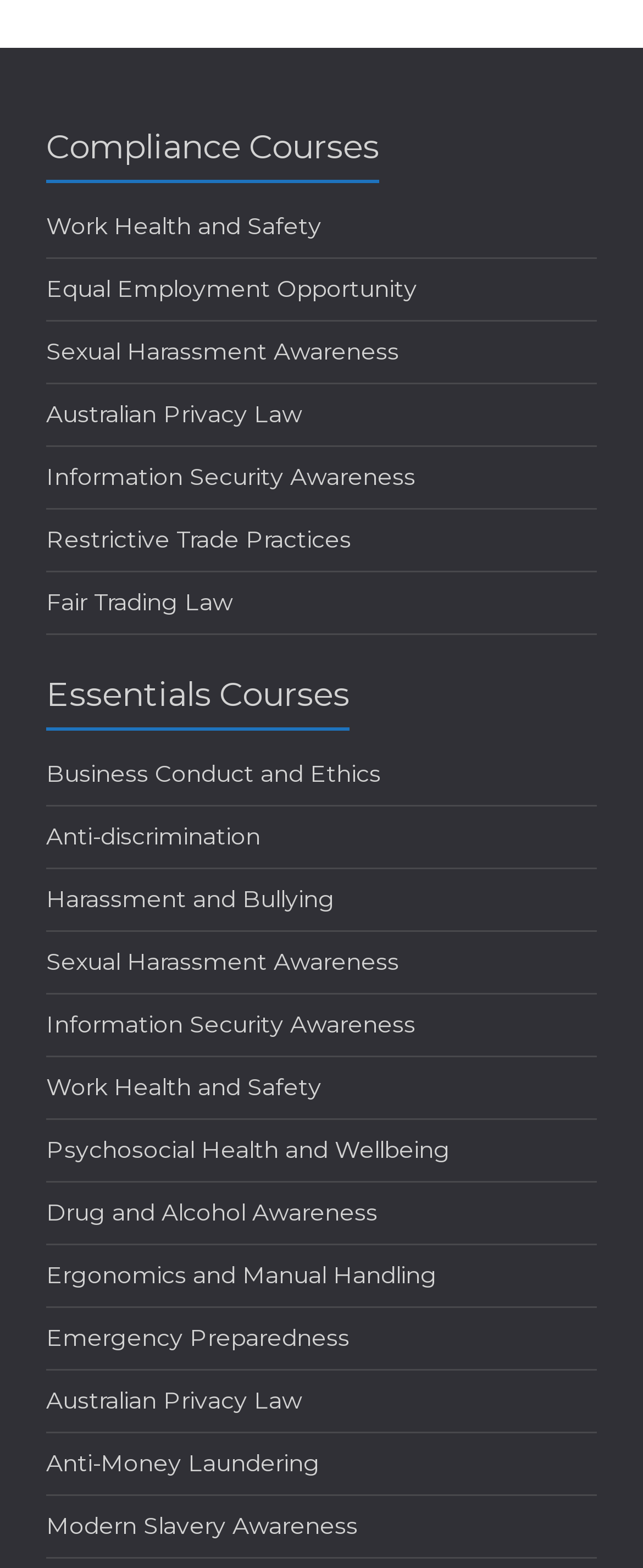Please specify the bounding box coordinates for the clickable region that will help you carry out the instruction: "Take the Psychosocial Health and Wellbeing course".

[0.072, 0.724, 0.7, 0.743]